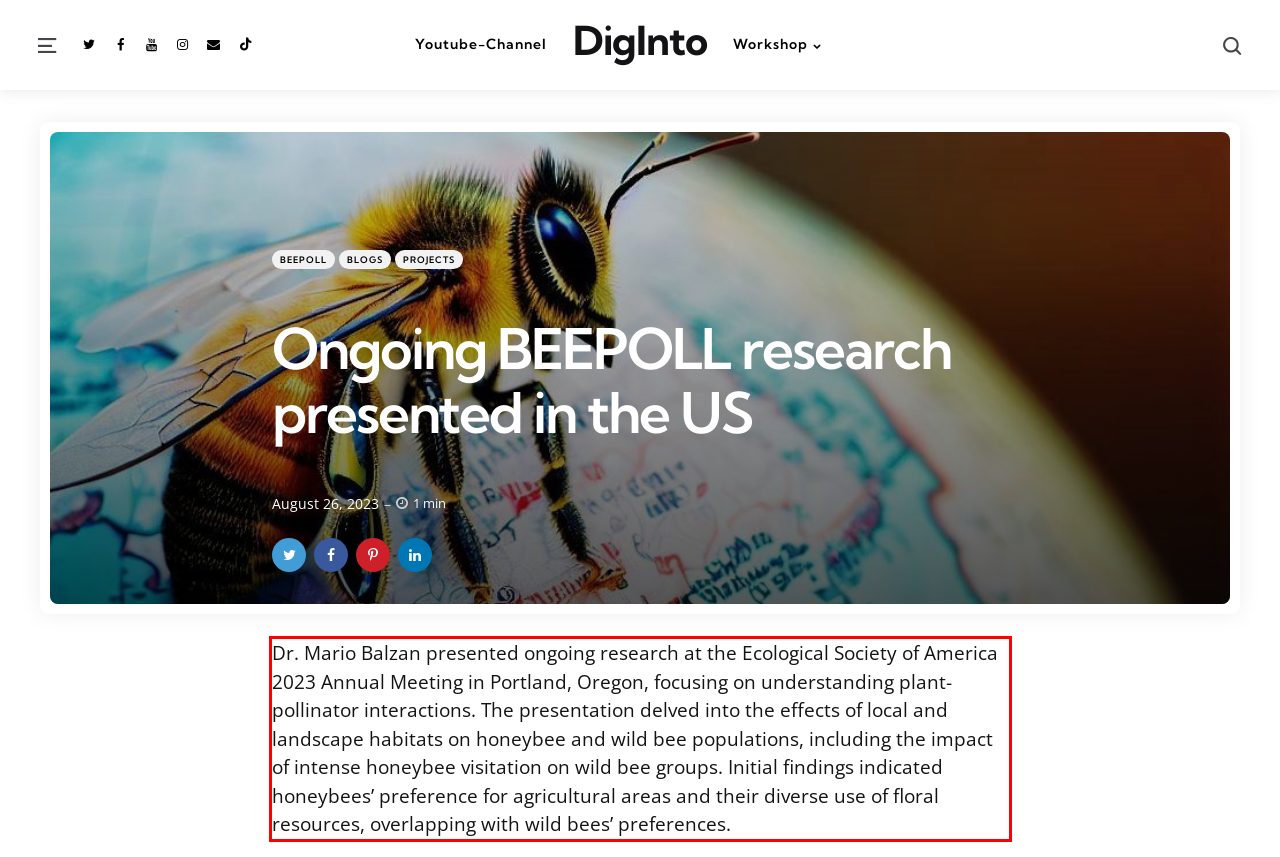Using the provided webpage screenshot, recognize the text content in the area marked by the red bounding box.

Dr. Mario Balzan presented ongoing research at the Ecological Society of America 2023 Annual Meeting in Portland, Oregon, focusing on understanding plant-pollinator interactions. The presentation delved into the effects of local and landscape habitats on honeybee and wild bee populations, including the impact of intense honeybee visitation on wild bee groups. Initial findings indicated honeybees’ preference for agricultural areas and their diverse use of floral resources, overlapping with wild bees’ preferences.